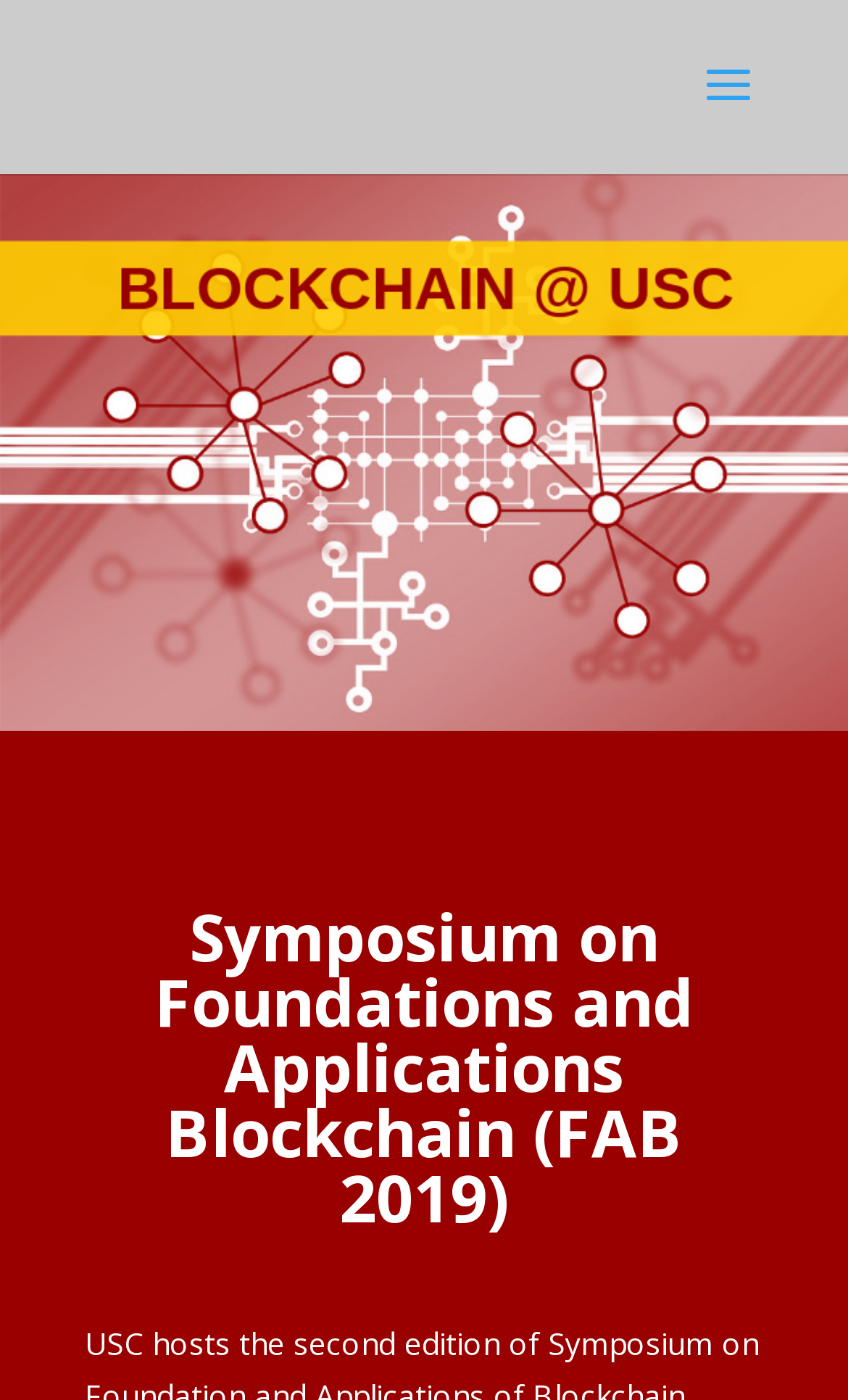Generate the title text from the webpage.

Symposium on Foundations and Applications Blockchain (FAB 2019)